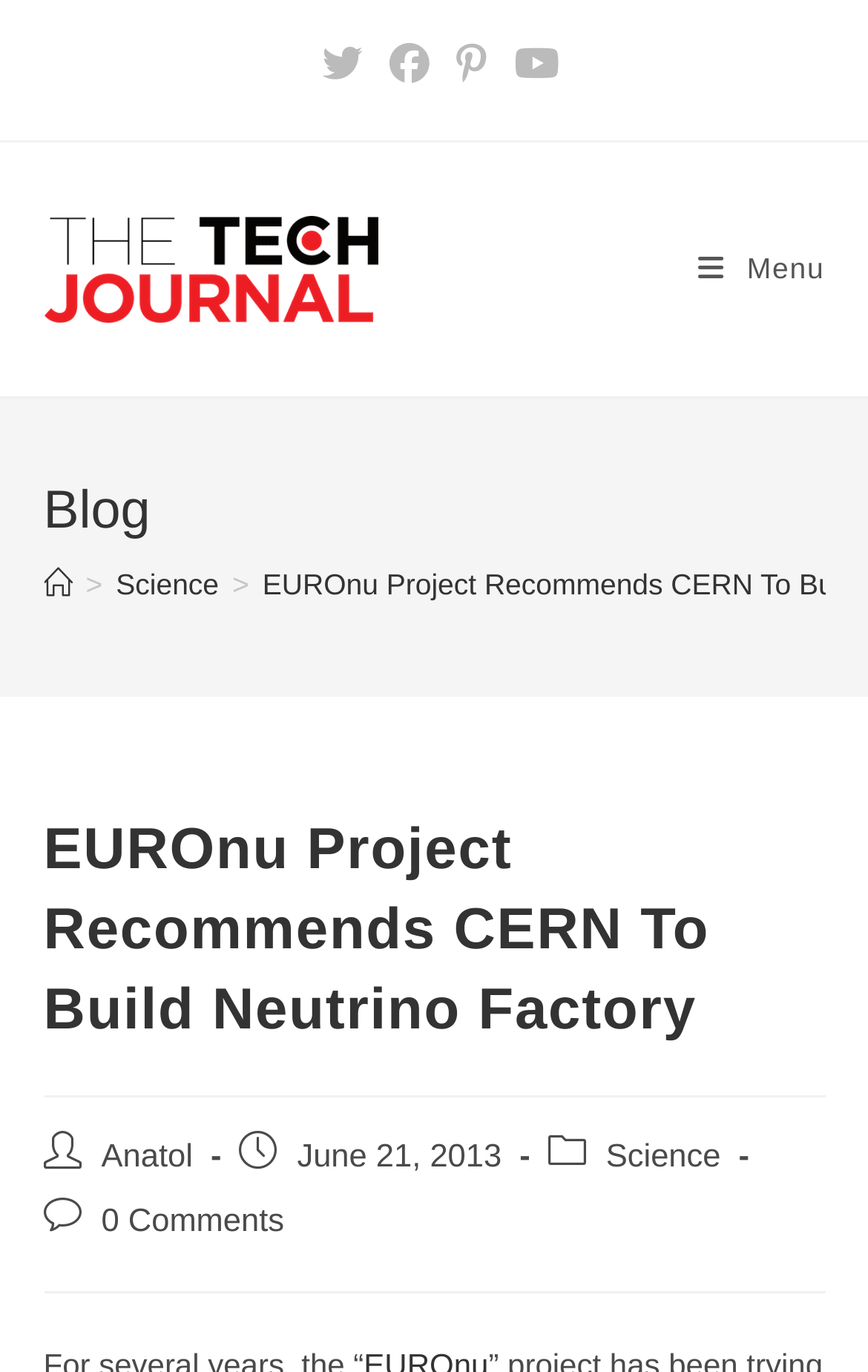Determine the bounding box coordinates of the clickable region to execute the instruction: "Search for something". The coordinates should be four float numbers between 0 and 1, denoted as [left, top, right, bottom].

None